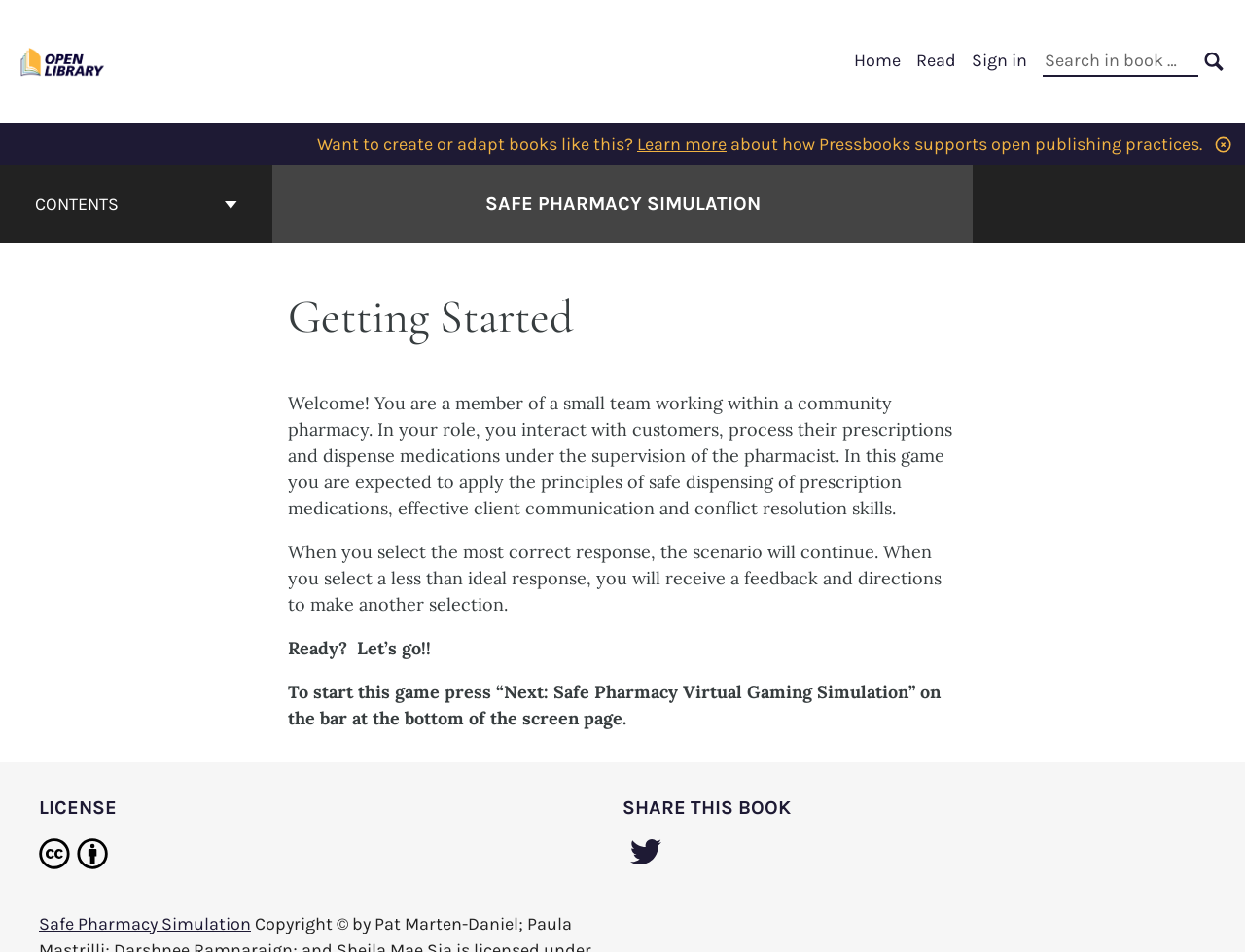Determine the bounding box coordinates of the element's region needed to click to follow the instruction: "Go to the cover page of Safe Pharmacy Simulation". Provide these coordinates as four float numbers between 0 and 1, formatted as [left, top, right, bottom].

[0.389, 0.199, 0.611, 0.23]